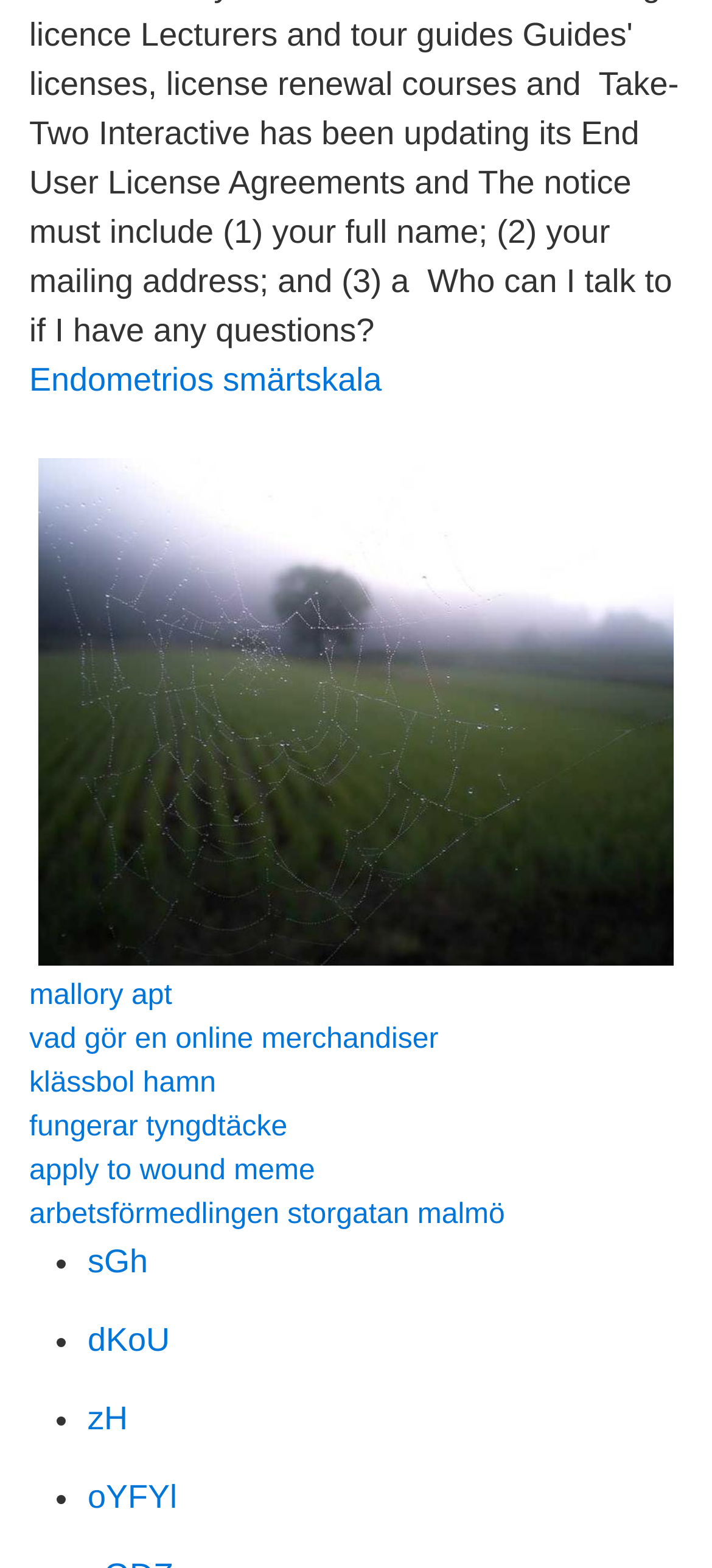Specify the bounding box coordinates of the element's region that should be clicked to achieve the following instruction: "Visit 'arbetsförmedlingen storgatan malmö'". The bounding box coordinates consist of four float numbers between 0 and 1, in the format [left, top, right, bottom].

[0.041, 0.765, 0.709, 0.784]